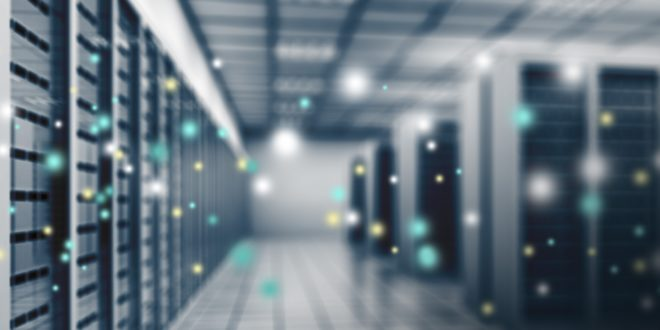What creates the dynamic effect in the image?
Answer the question with a single word or phrase by looking at the picture.

Light particles